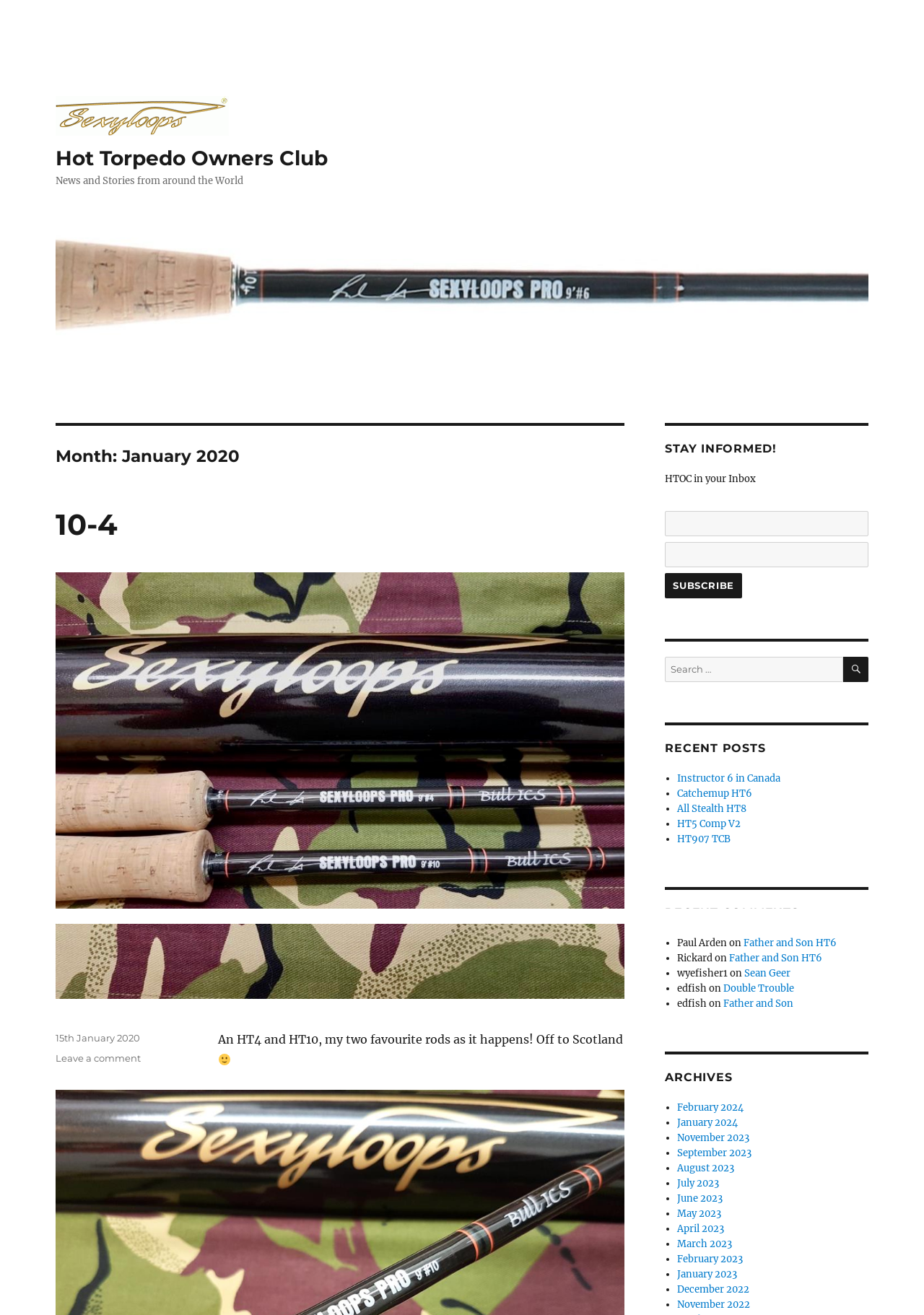Predict the bounding box coordinates of the UI element that matches this description: "December 2022". The coordinates should be in the format [left, top, right, bottom] with each value between 0 and 1.

[0.733, 0.976, 0.811, 0.985]